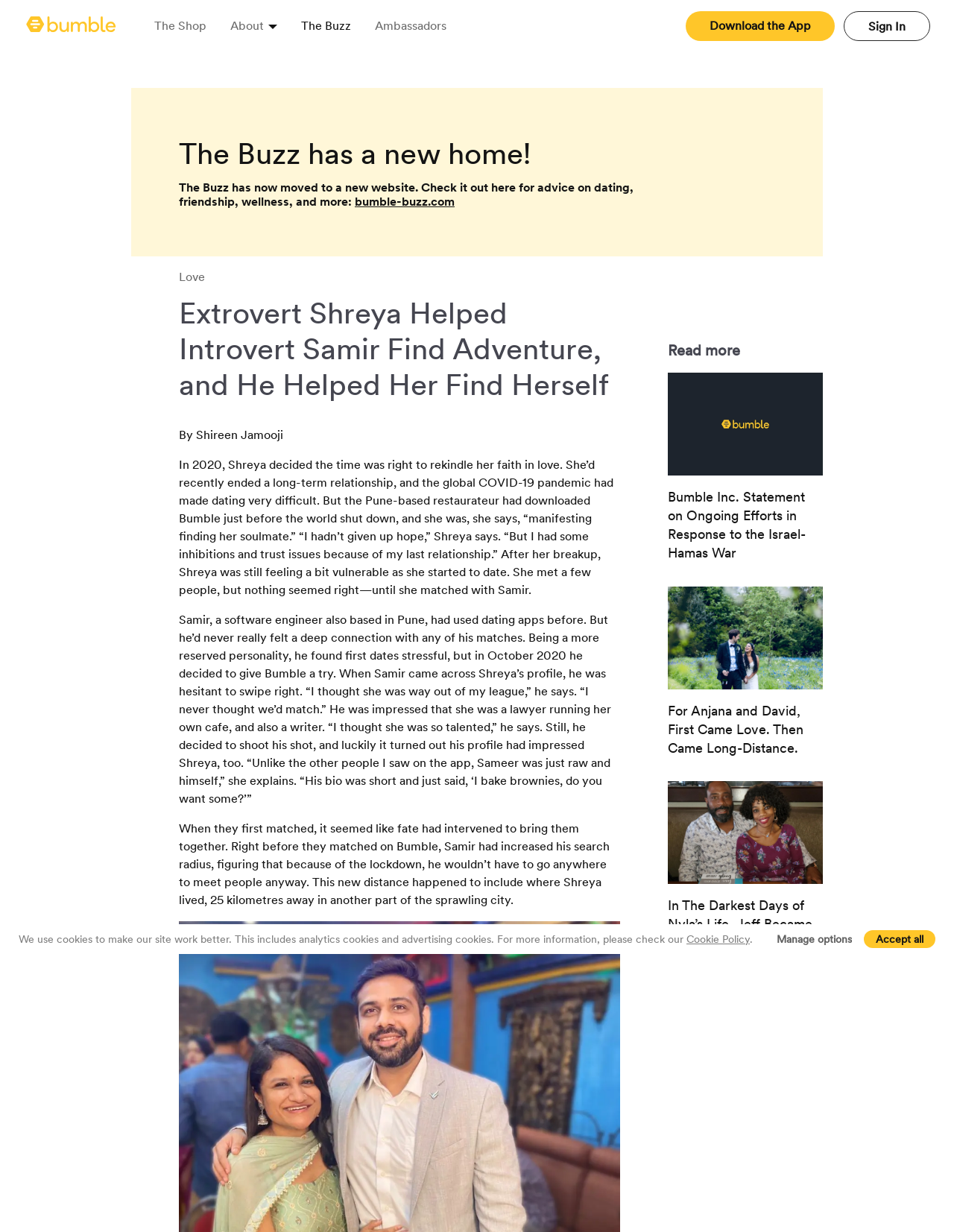Answer the question using only a single word or phrase: 
How many success stories are listed at the bottom?

3